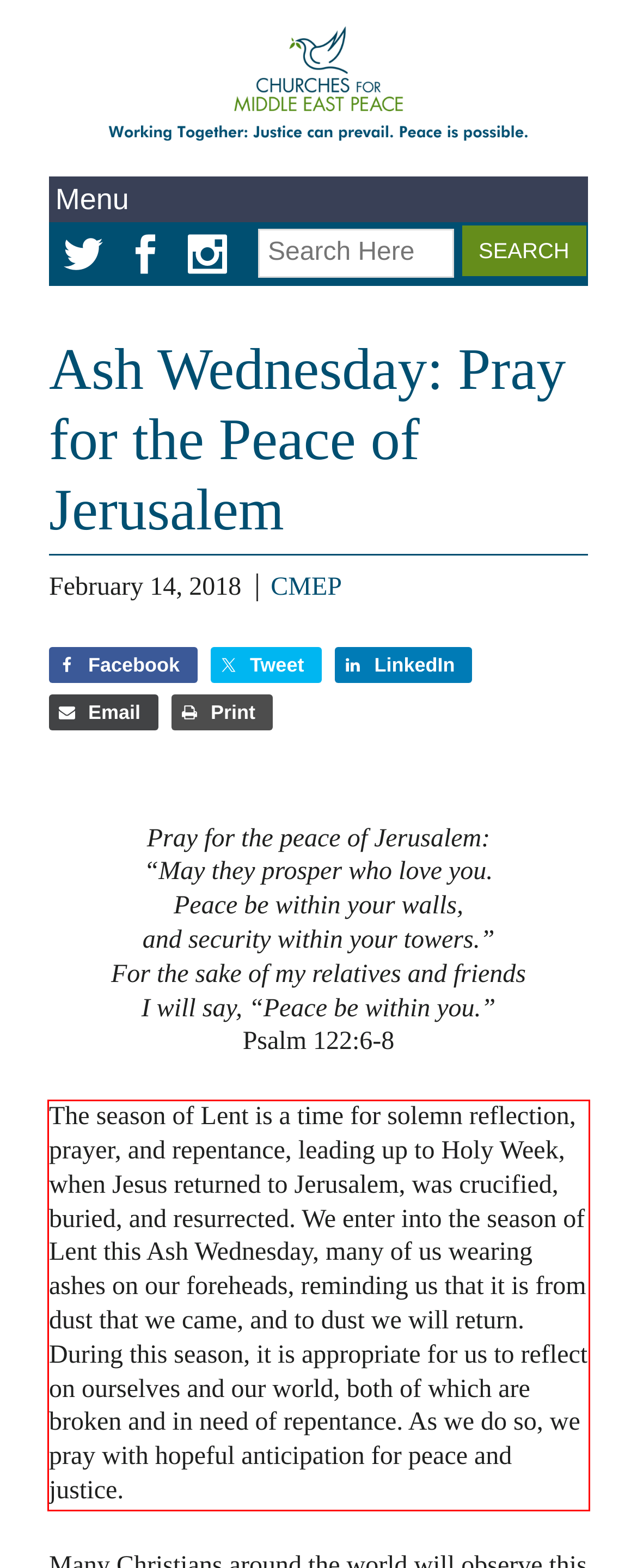You are presented with a webpage screenshot featuring a red bounding box. Perform OCR on the text inside the red bounding box and extract the content.

The season of Lent is a time for solemn reflection, prayer, and repentance, leading up to Holy Week, when Jesus returned to Jerusalem, was crucified, buried, and resurrected. We enter into the season of Lent this Ash Wednesday, many of us wearing ashes on our foreheads, reminding us that it is from dust that we came, and to dust we will return. During this season, it is appropriate for us to reflect on ourselves and our world, both of which are broken and in need of repentance. As we do so, we pray with hopeful anticipation for peace and justice.